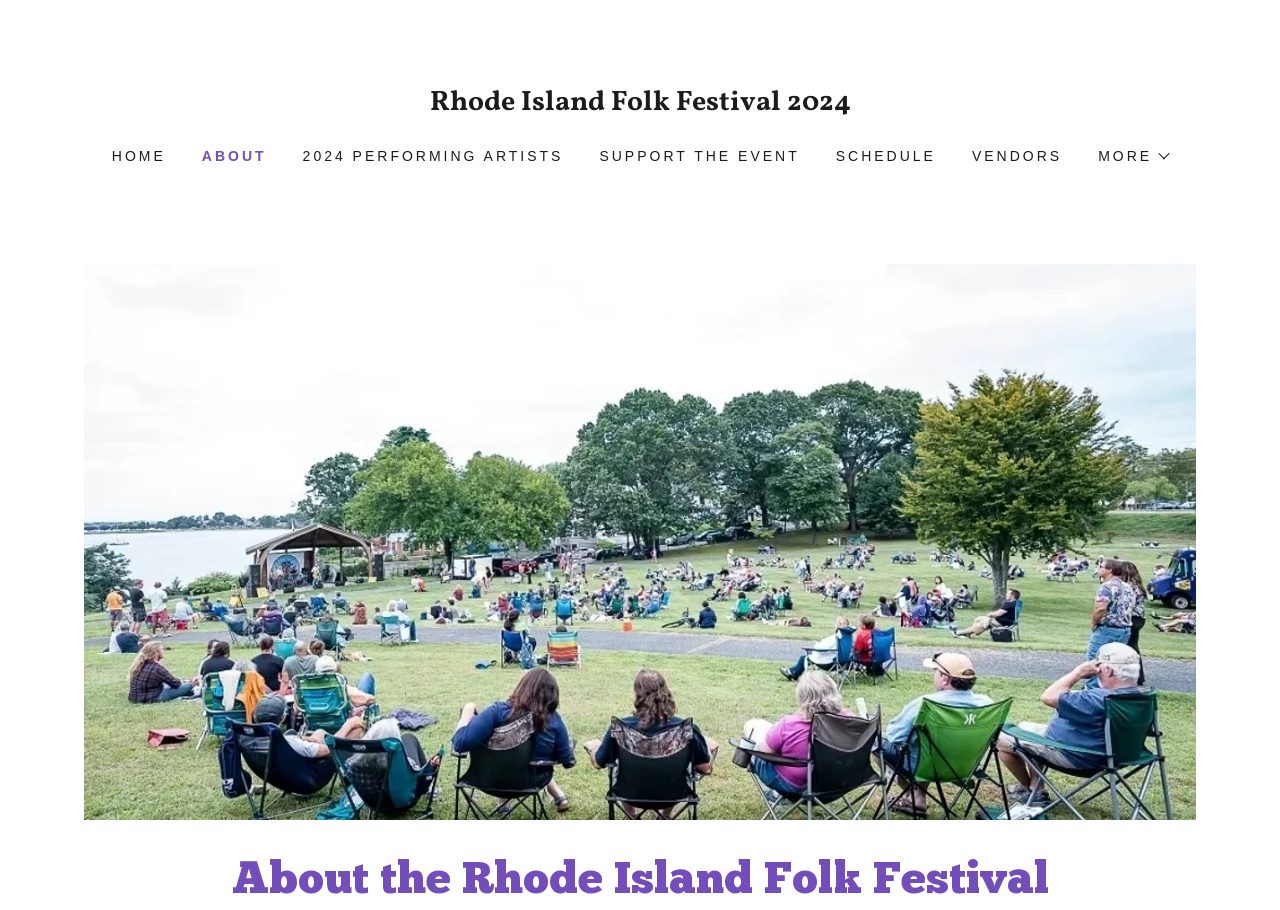Provide a one-word or brief phrase answer to the question:
What is the purpose of the 'MORE' button?

To show more options